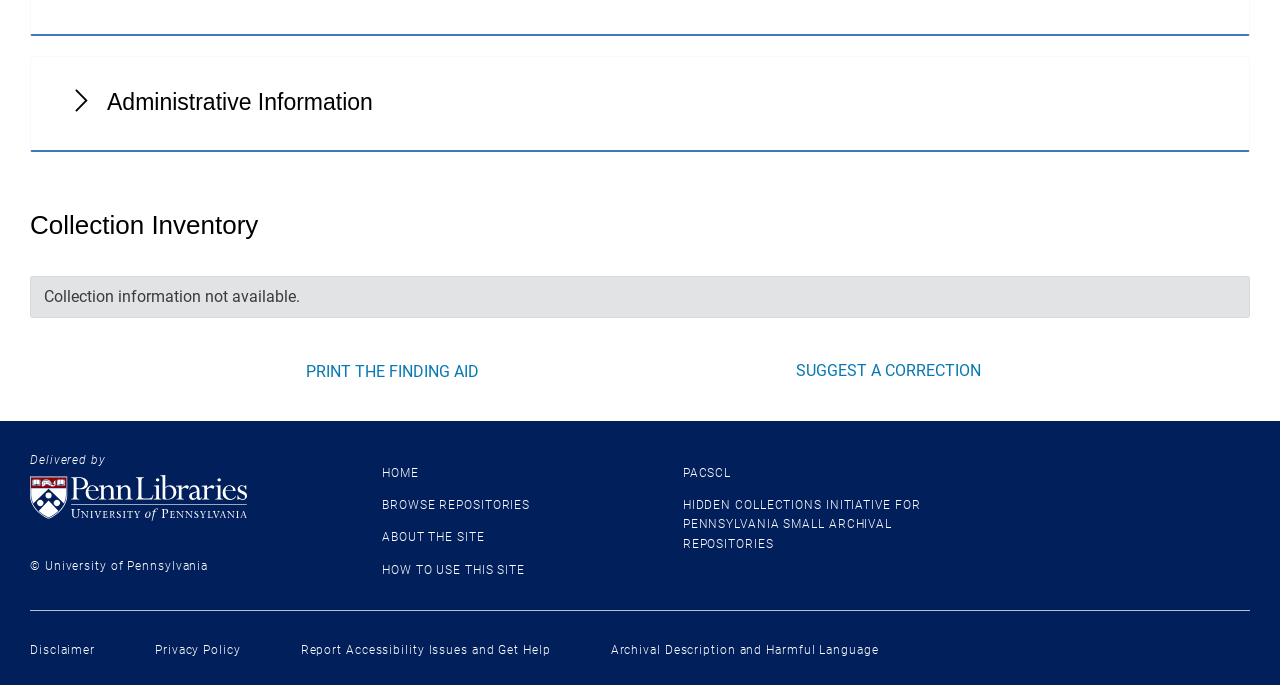Show the bounding box coordinates for the element that needs to be clicked to execute the following instruction: "Go to HOME". Provide the coordinates in the form of four float numbers between 0 and 1, i.e., [left, top, right, bottom].

[0.298, 0.68, 0.327, 0.701]